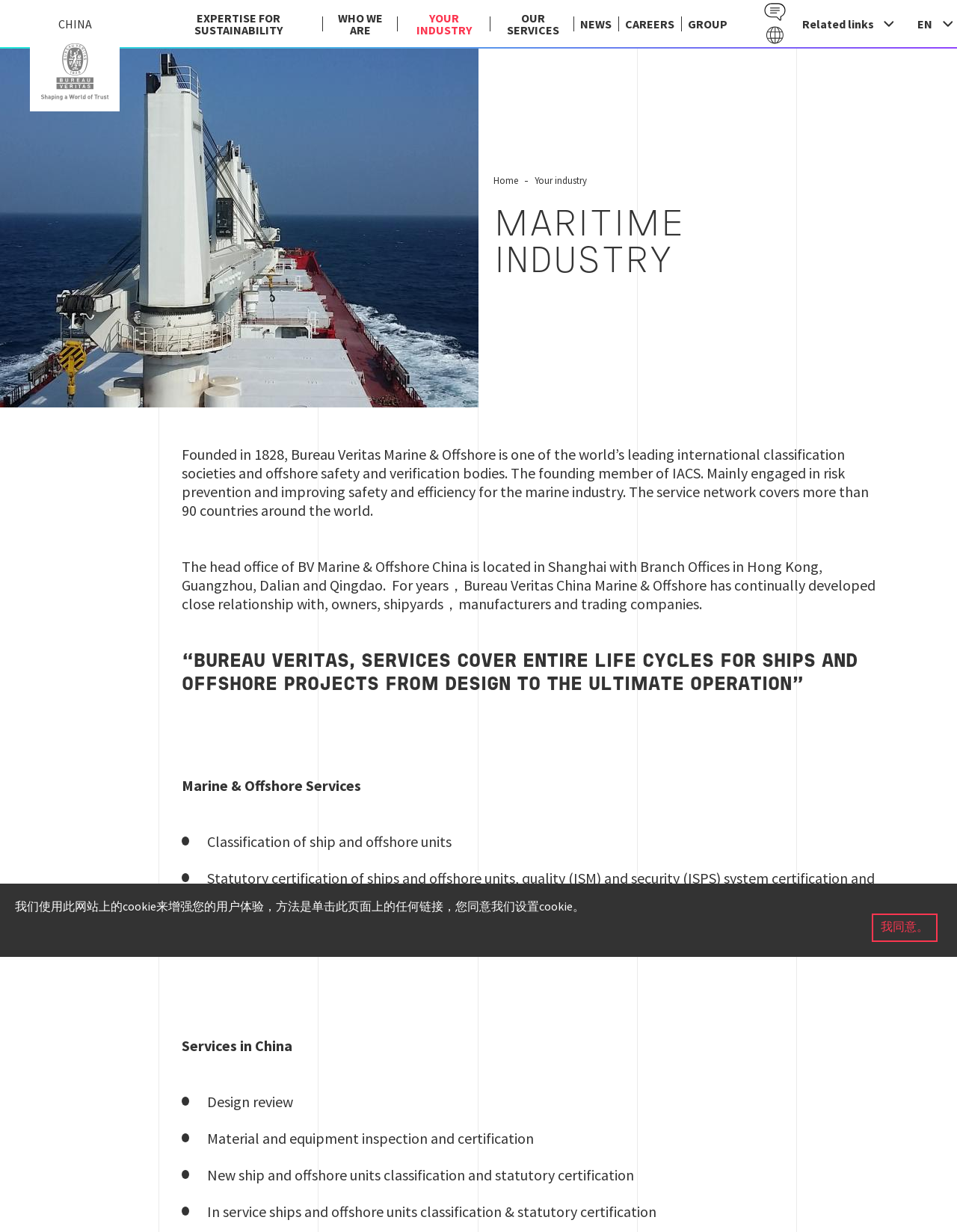Offer a detailed explanation of the webpage layout and contents.

The webpage is about the maritime industry, specifically Bureau Veritas Marine & Offshore, a leading international classification society and offshore safety and verification body. 

At the top of the page, there is a navigation menu with links to various sections, including "China", "Expertise for Sustainability", "Who We Are", "Your Industry", "Our Services", "News", "Careers", and "Group". 

Below the navigation menu, there is a section with a heading "MARITIME INDUSTRY" and a brief introduction to Bureau Veritas Marine & Offshore, describing its history, services, and global presence. 

To the right of this section, there is a column with links to "Home" and "Your Industry". 

Further down the page, there are three sections describing the services offered by Bureau Veritas Marine & Offshore, including "Marine & Offshore Services", "Classification of ship and offshore units", and "Services in China". Each section has a heading and a list of specific services provided. 

At the bottom of the page, there is a banner with a cookie policy alert, which informs users that the website uses cookies to enhance their experience and asks for their agreement. A button "我同意" (I agree) is provided to accept the cookie policy.